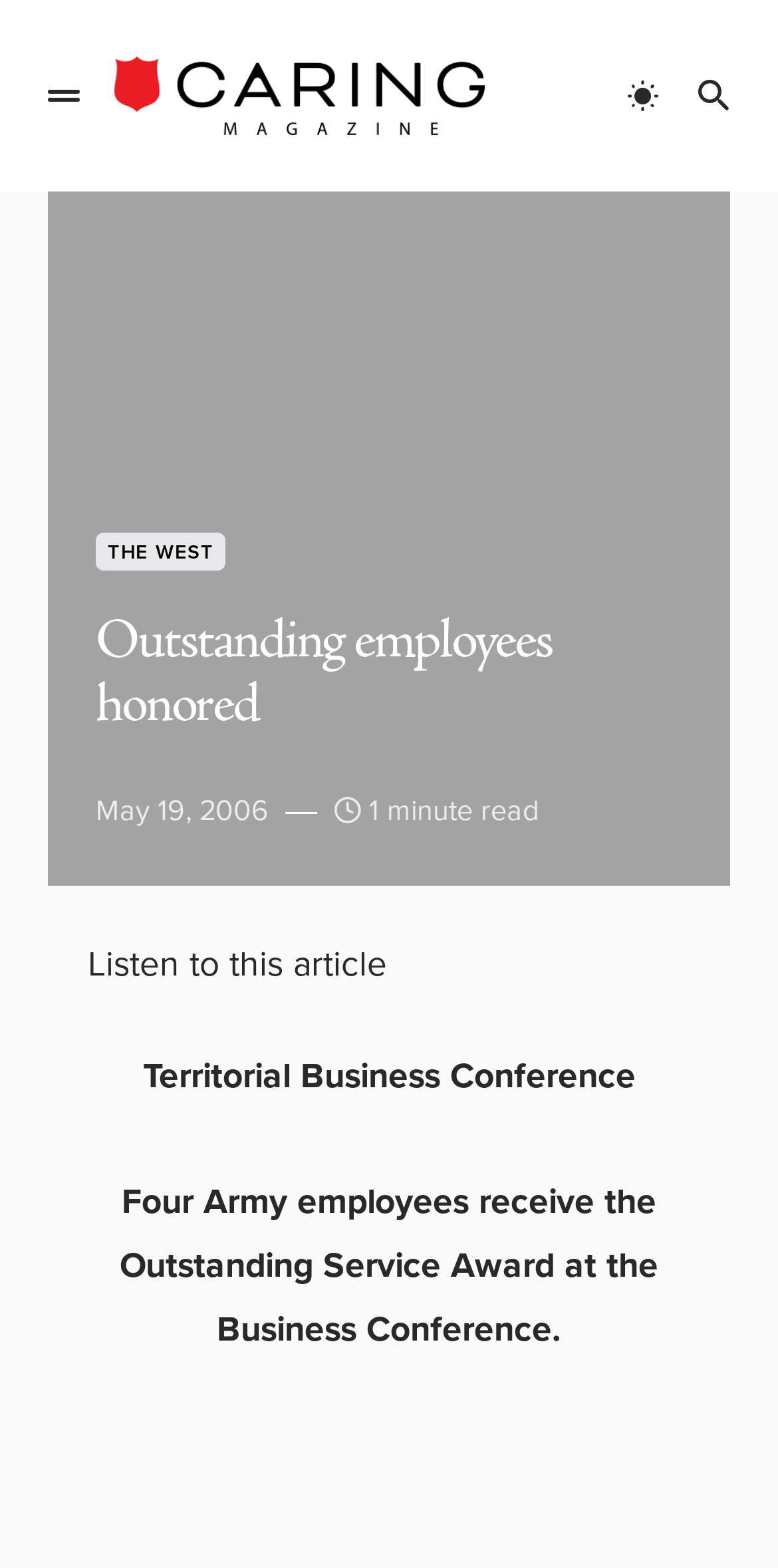Provide a one-word or one-phrase answer to the question:
How many minutes does it take to read the article?

1 minute